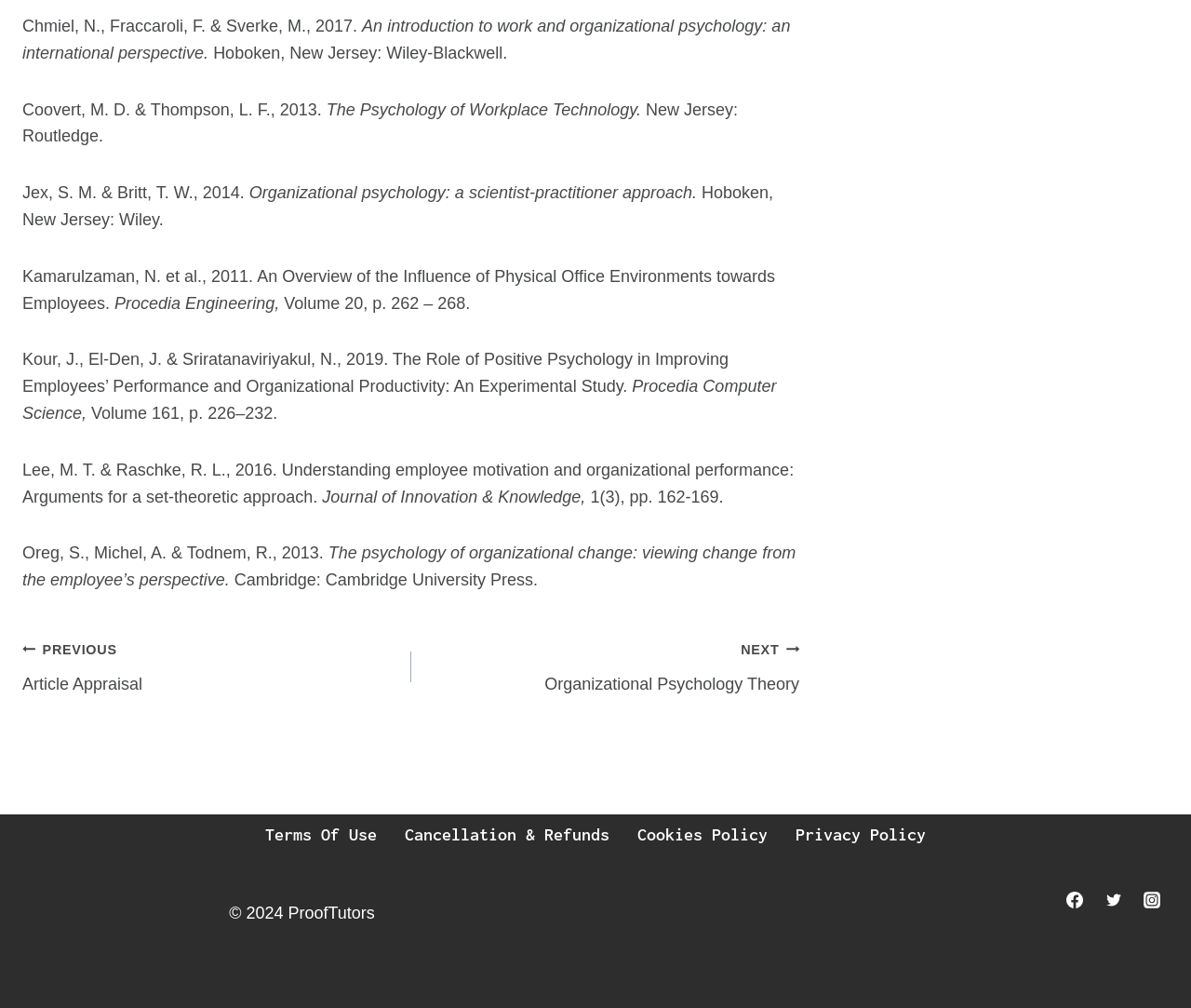Point out the bounding box coordinates of the section to click in order to follow this instruction: "Visit Lines and Colors art blog".

None